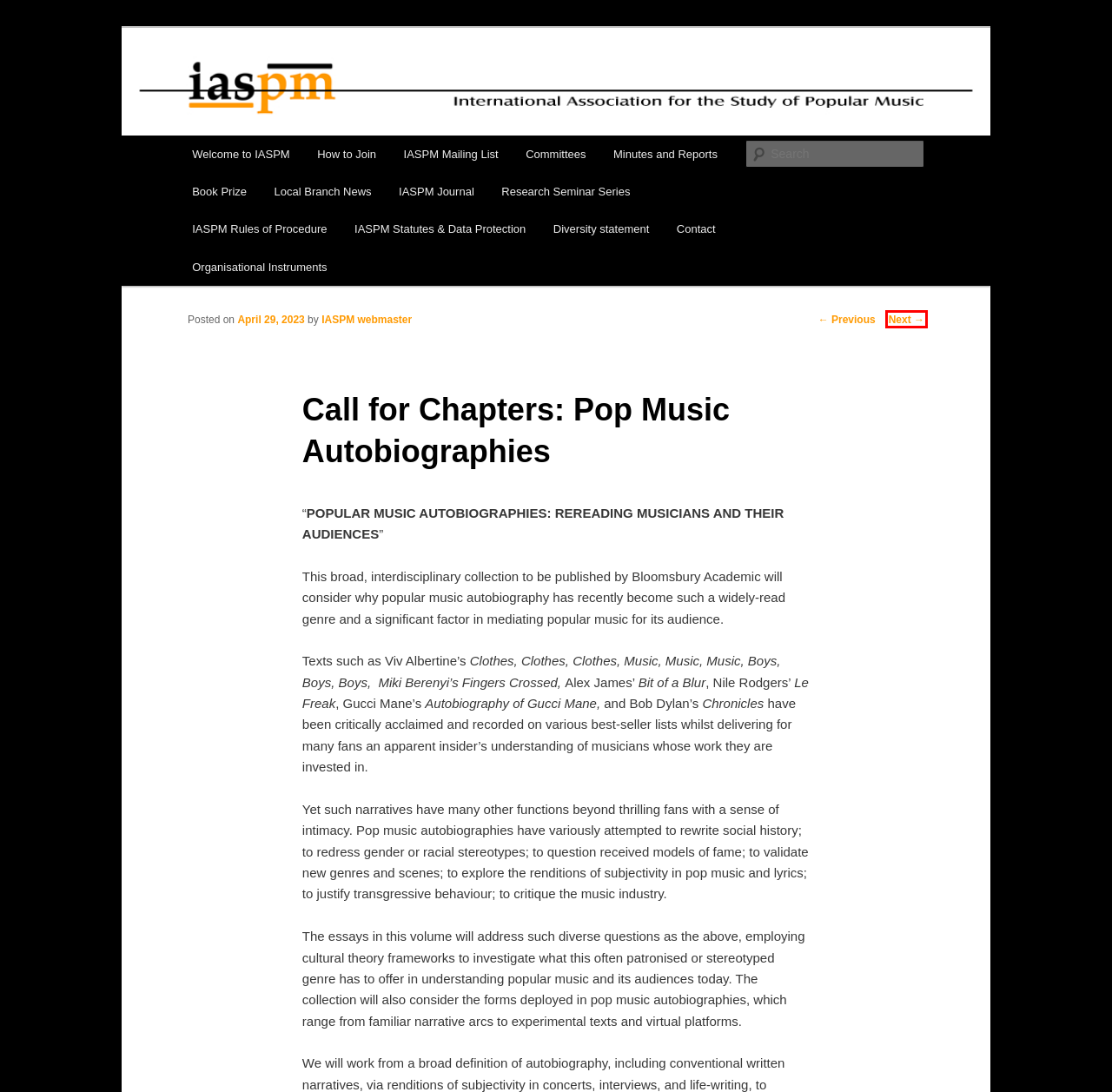You are presented with a screenshot of a webpage containing a red bounding box around an element. Determine which webpage description best describes the new webpage after clicking on the highlighted element. Here are the candidates:
A. IASPM | International Association for the Study of Popular Music
B. cfp: Popular Brass Music in the 21st Century | IASPM
C. Local Branch News | IASPM
D. IASPM Journal
E. Committees | IASPM
F. Book Prize | IASPM
G. cfp: pular Music Theory & Analysis Summer School | IASPM
H. IASPM Rules of Procedure | IASPM

G